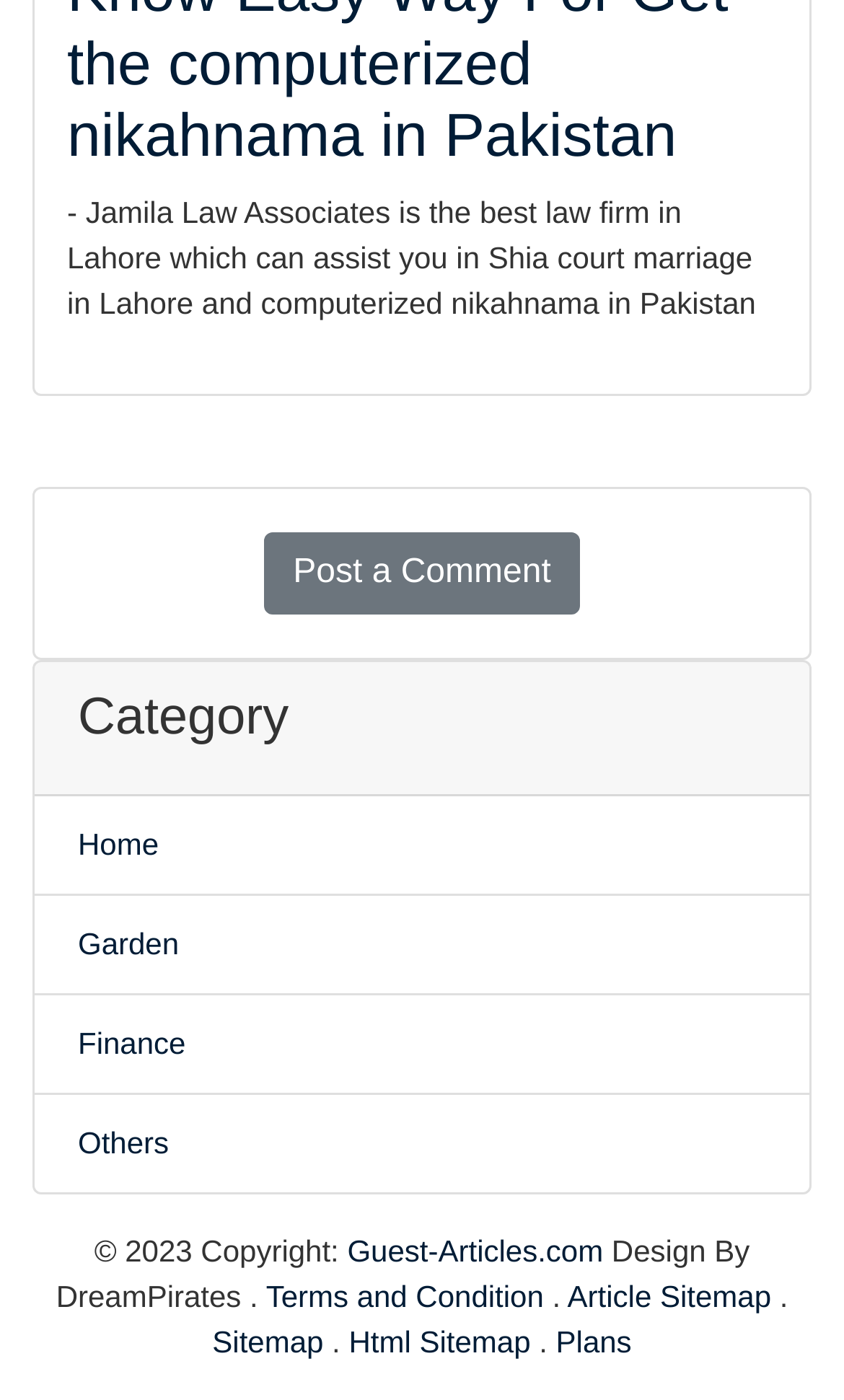Specify the bounding box coordinates of the area to click in order to execute this command: 'Visit 'Garden' category'. The coordinates should consist of four float numbers ranging from 0 to 1, and should be formatted as [left, top, right, bottom].

[0.092, 0.661, 0.212, 0.685]